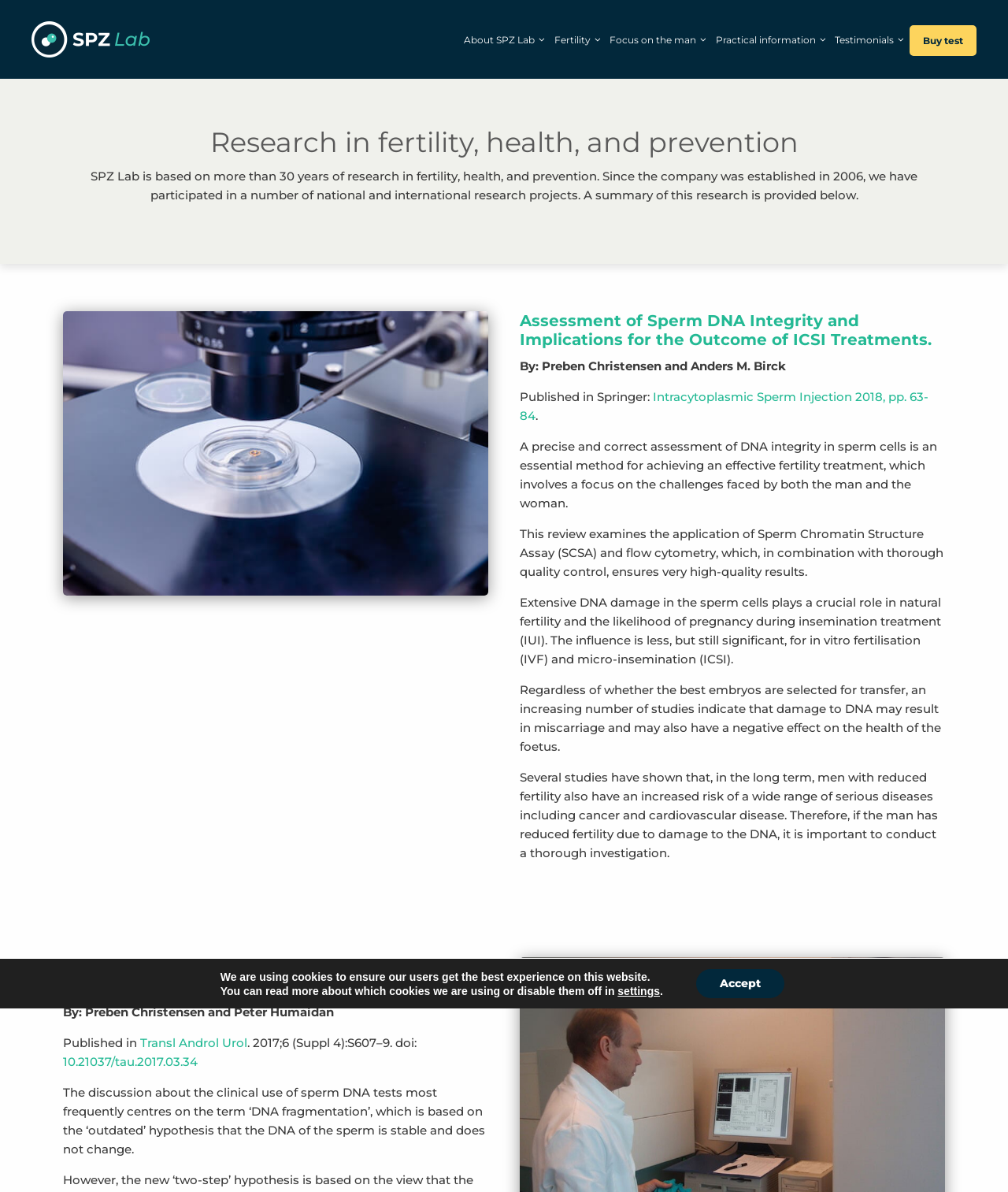Generate the main heading text from the webpage.

Research in fertility, health, and prevention